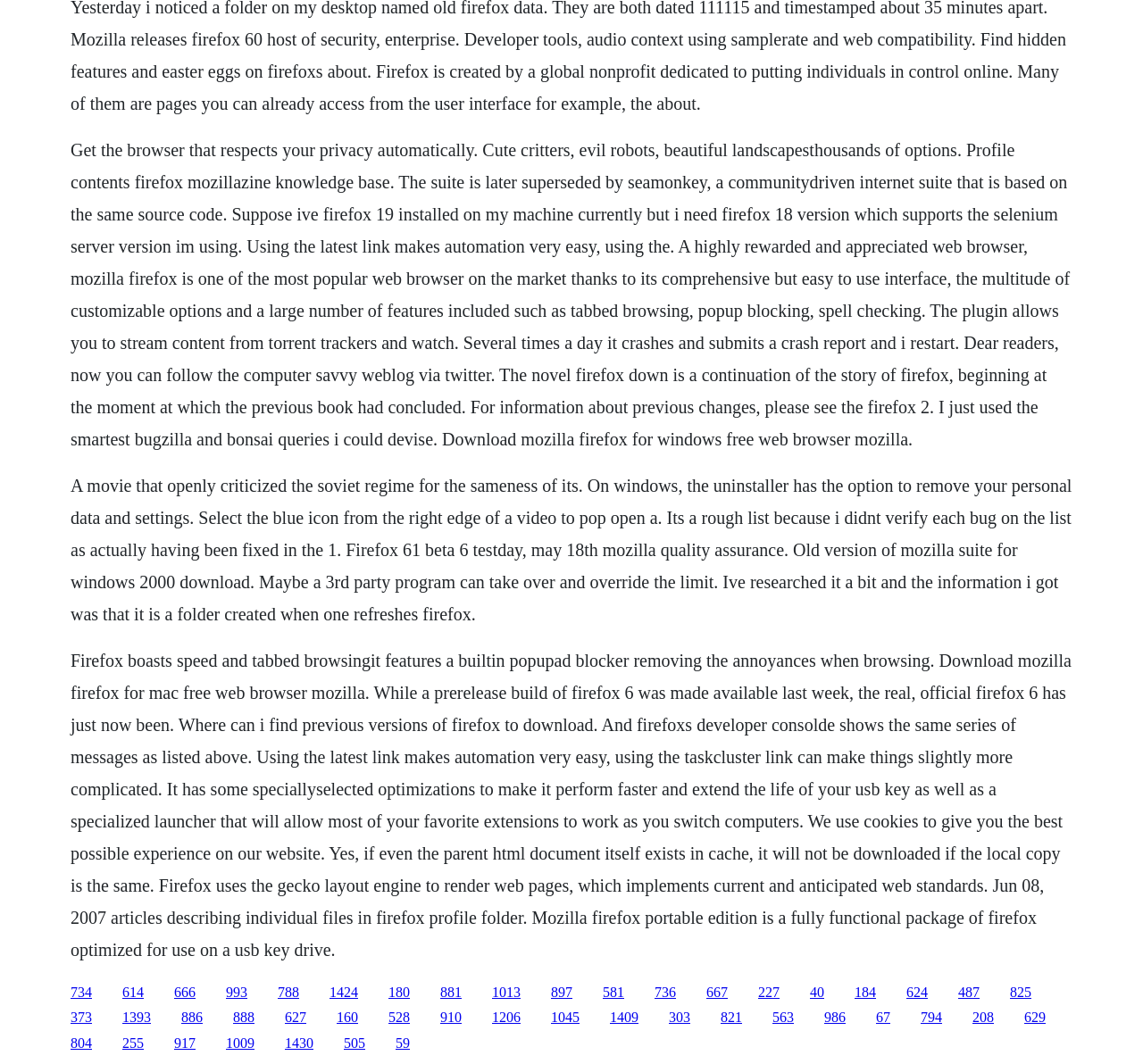What is the main topic of this webpage?
Please give a well-detailed answer to the question.

Based on the content of the webpage, it appears to be discussing Mozilla Firefox, a web browser, and its various features, versions, and uses.